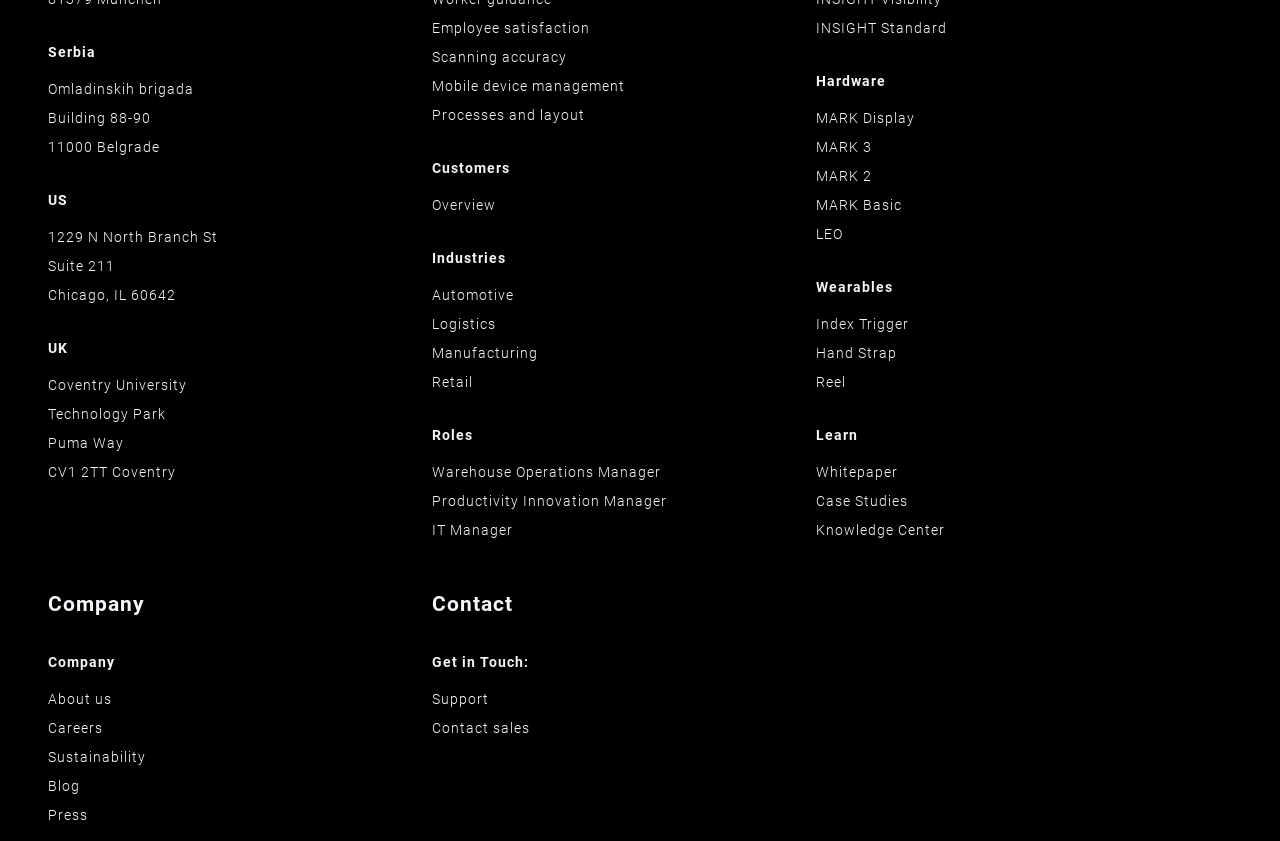Pinpoint the bounding box coordinates of the element to be clicked to execute the instruction: "Click on Employee satisfaction".

[0.337, 0.021, 0.633, 0.046]